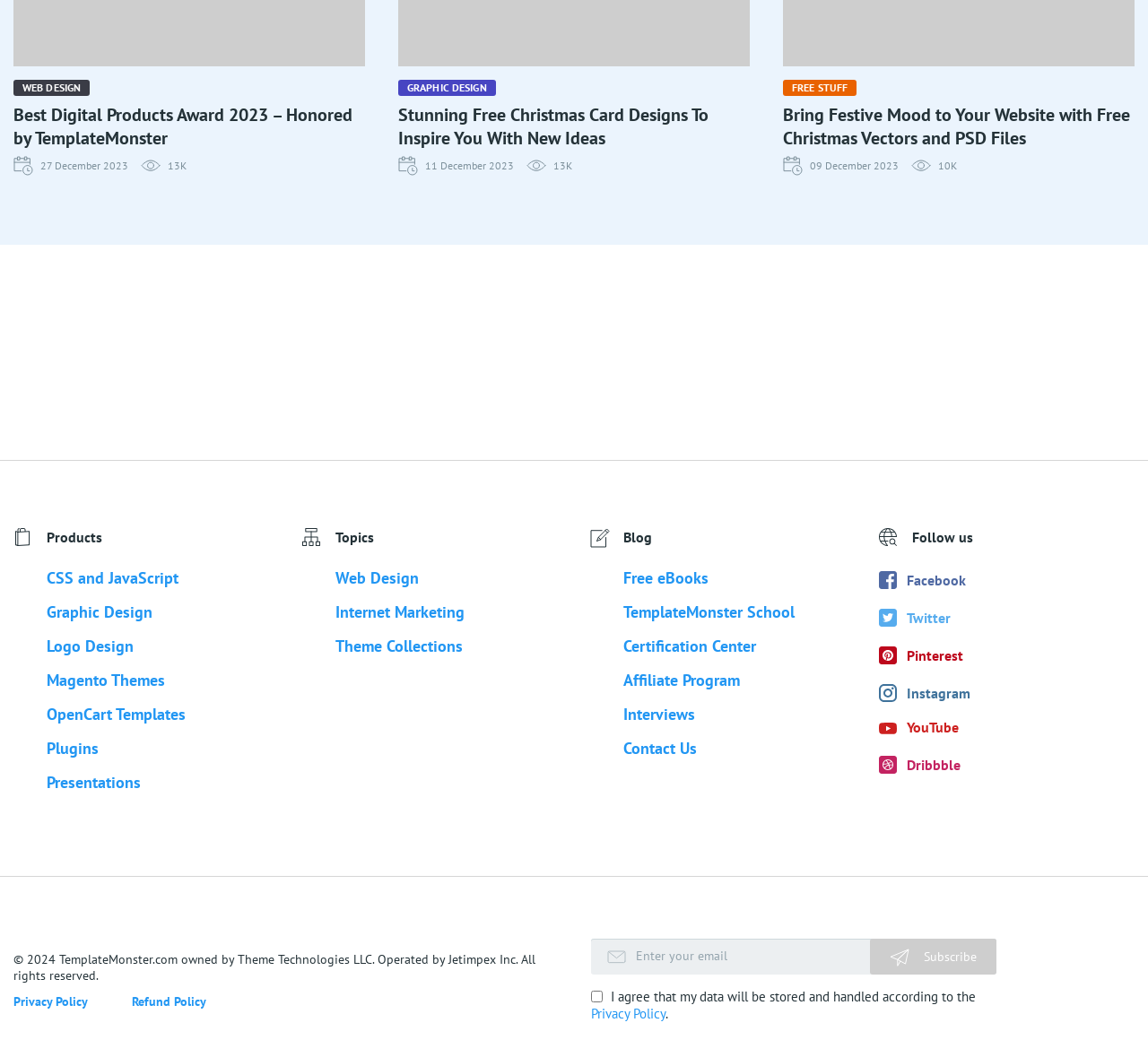Carefully examine the image and provide an in-depth answer to the question: How many links are there under the 'Products' category?

The answer can be found by counting the number of link elements under the 'Products' category, which are 'CSS and JavaScript', 'Graphic Design', 'Logo Design', 'Magento Themes', 'OpenCart Templates', and 'Plugins'.